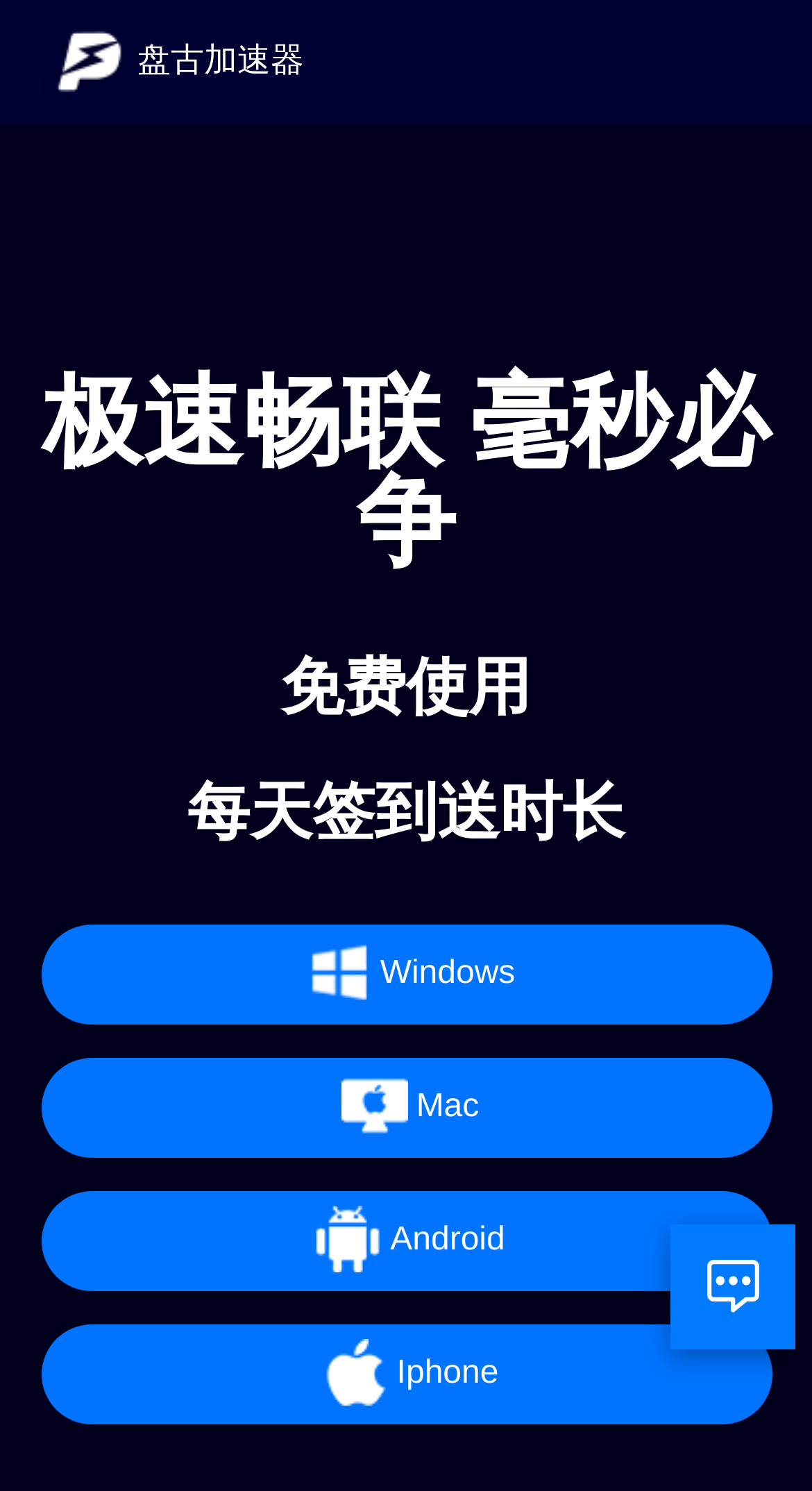What is the benefit of using this accelerator?
Please provide a detailed and thorough answer to the question.

The headings on the webpage mention '免费使用' (free to use) and '极速畅联' (fast and smooth connection), suggesting that the accelerator provides free and fast service to its users.